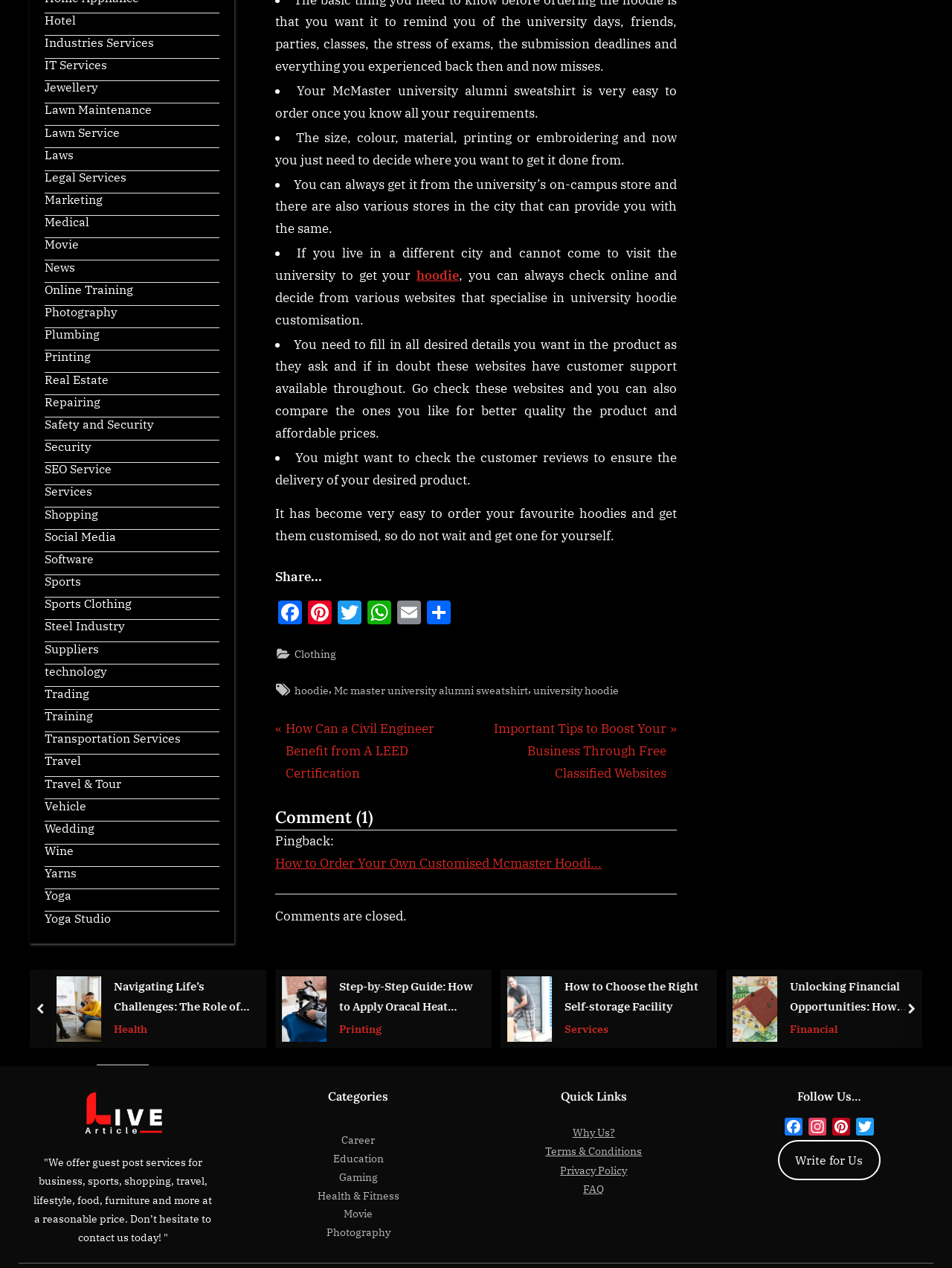Find the bounding box coordinates for the area you need to click to carry out the instruction: "Click on the 'Hotel' link to view related services". The coordinates should be four float numbers between 0 and 1, indicated as [left, top, right, bottom].

[0.047, 0.009, 0.08, 0.022]